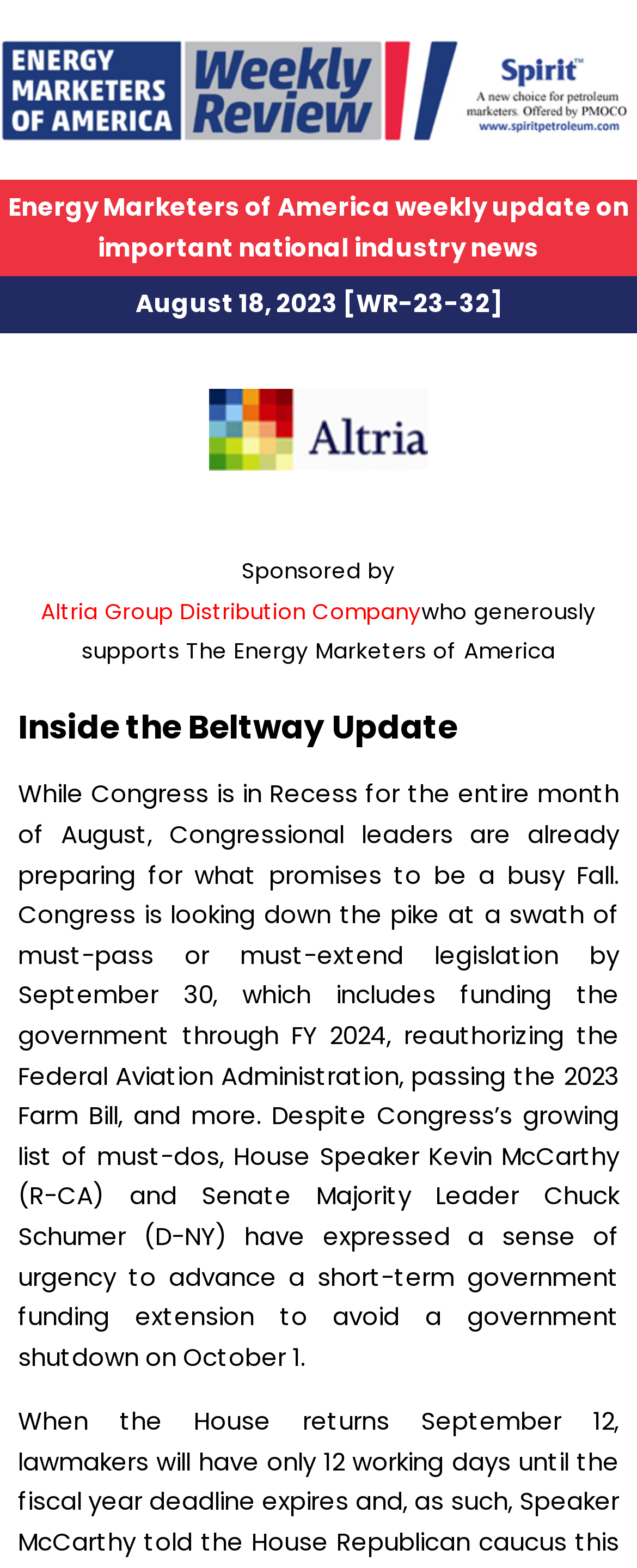Provide a one-word or short-phrase answer to the question:
What is the format of the weekly update?

Weekly report